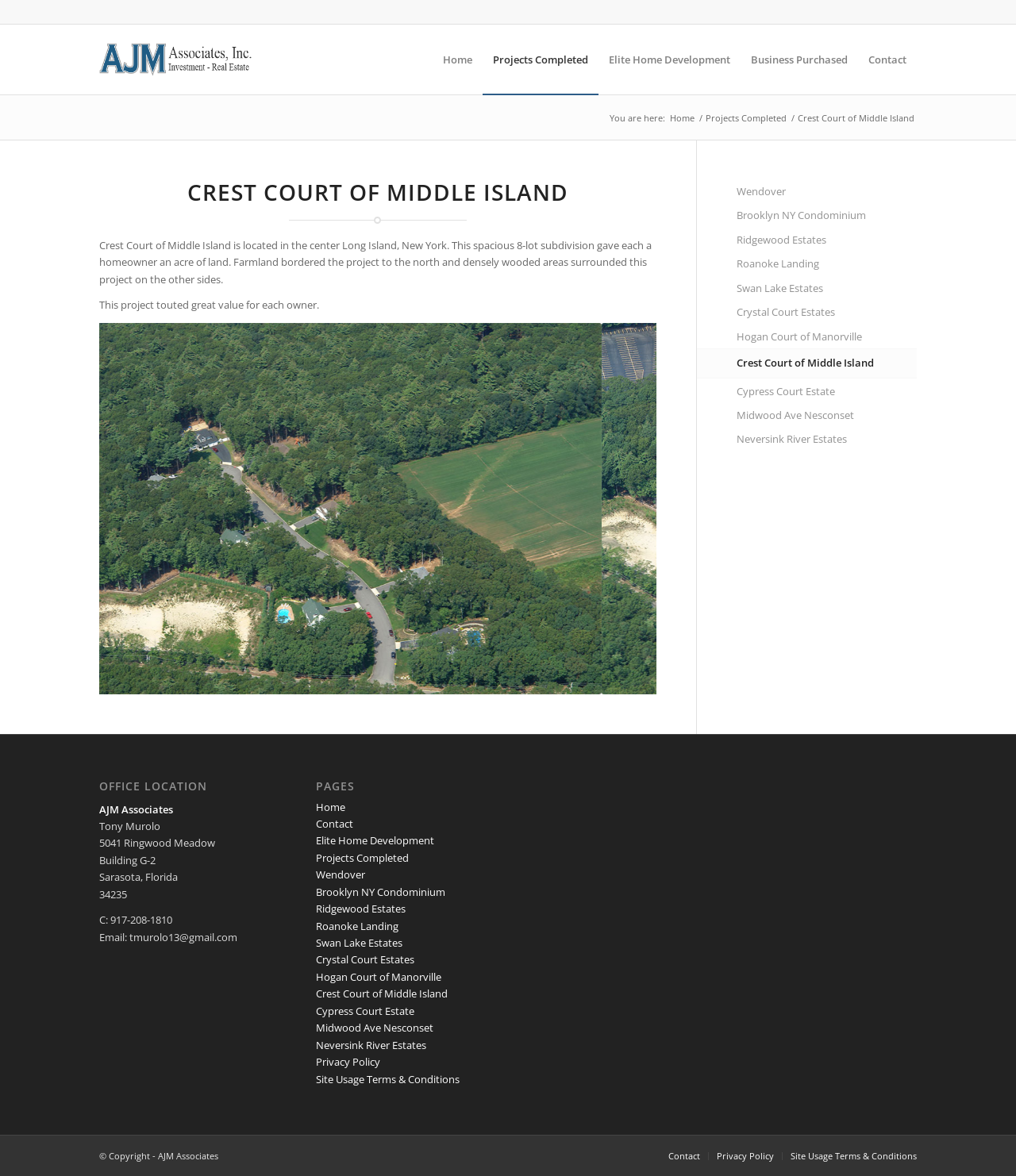Please find the bounding box coordinates of the section that needs to be clicked to achieve this instruction: "Go to the 'Elite Home Development' page".

[0.589, 0.021, 0.729, 0.08]